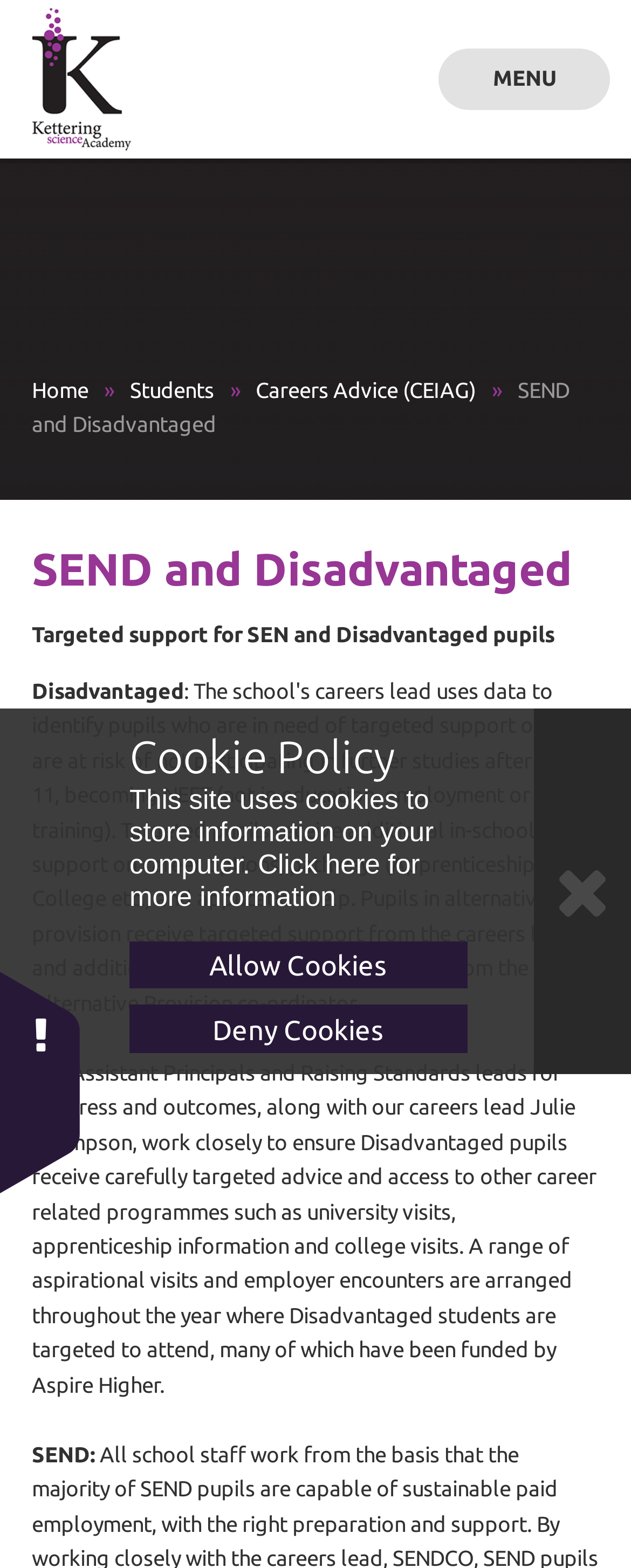Please pinpoint the bounding box coordinates for the region I should click to adhere to this instruction: "Click the 'SEND and Disadvantaged' link".

[0.05, 0.241, 0.902, 0.278]